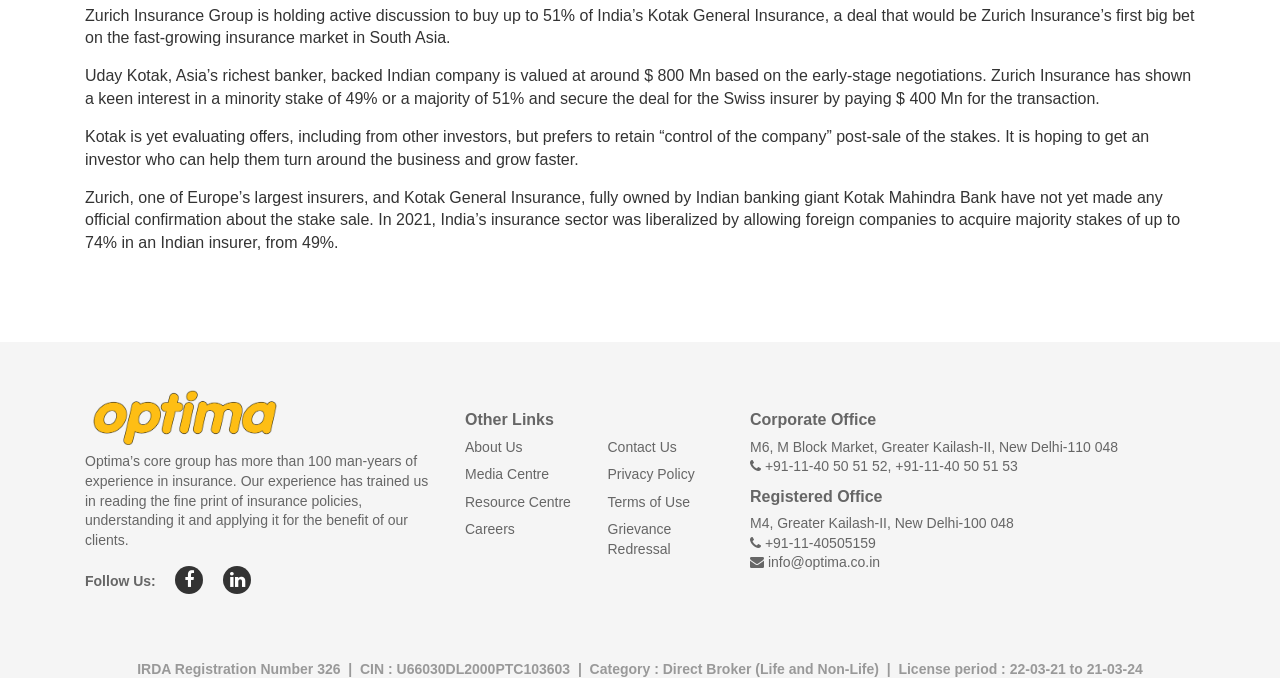Identify the bounding box for the element characterized by the following description: "Terms of Use".

[0.475, 0.728, 0.539, 0.752]